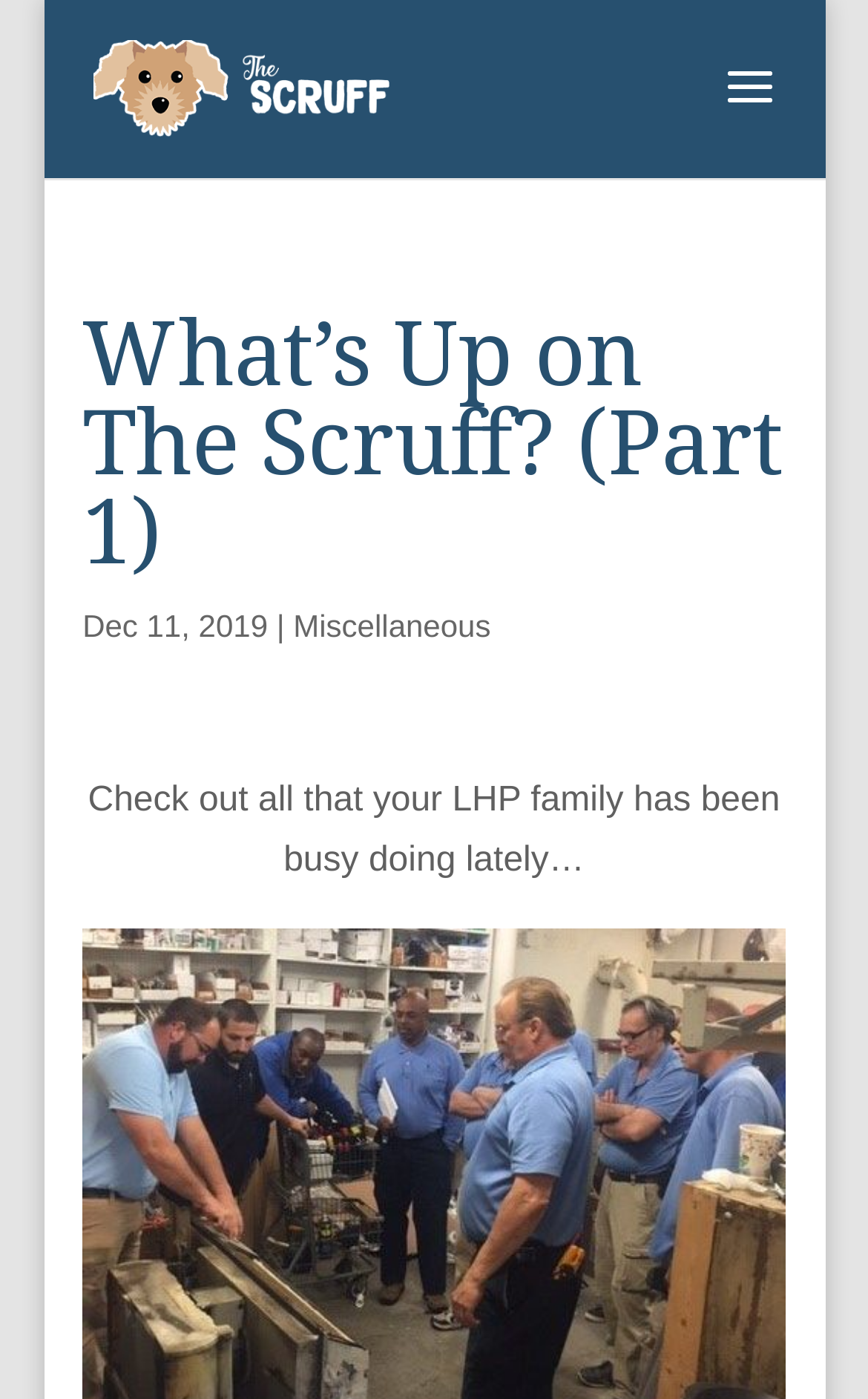Give the bounding box coordinates for this UI element: "Miscellaneous". The coordinates should be four float numbers between 0 and 1, arranged as [left, top, right, bottom].

[0.338, 0.434, 0.565, 0.46]